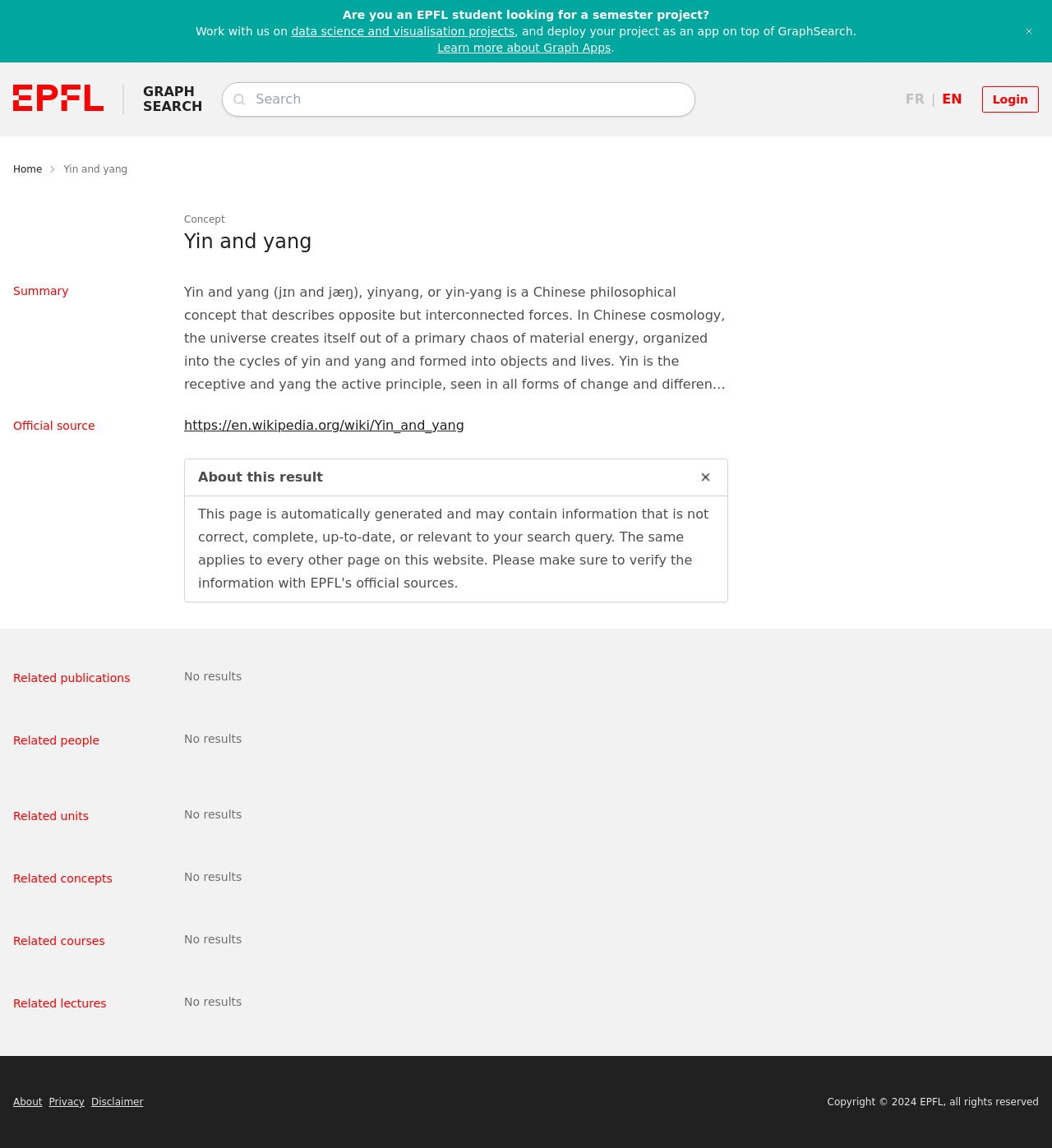Find the headline of the webpage and generate its text content.

Yin and yang